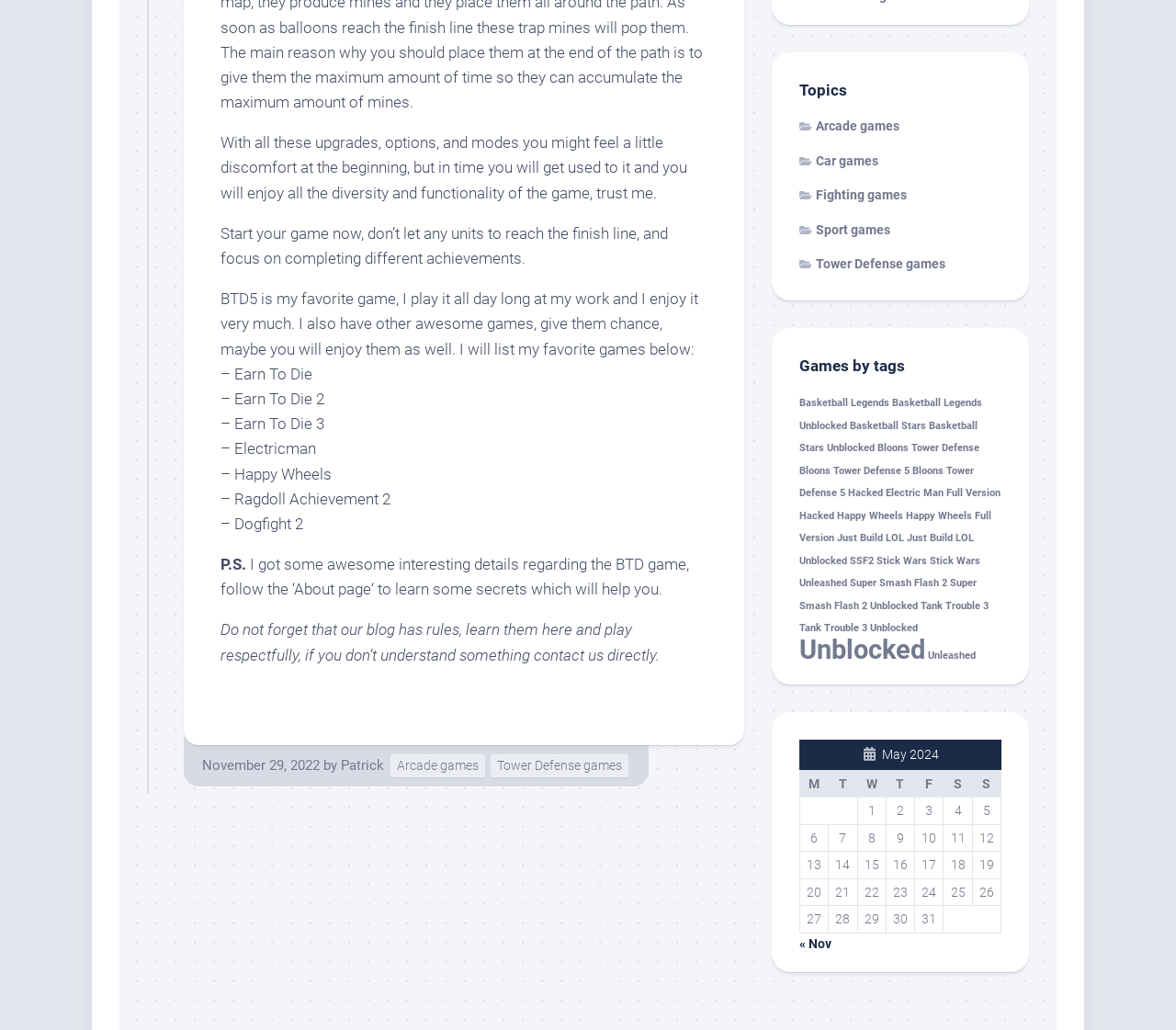Identify the bounding box coordinates for the UI element described as follows: "Tank Trouble 3 Unblocked". Ensure the coordinates are four float numbers between 0 and 1, formatted as [left, top, right, bottom].

[0.68, 0.604, 0.78, 0.616]